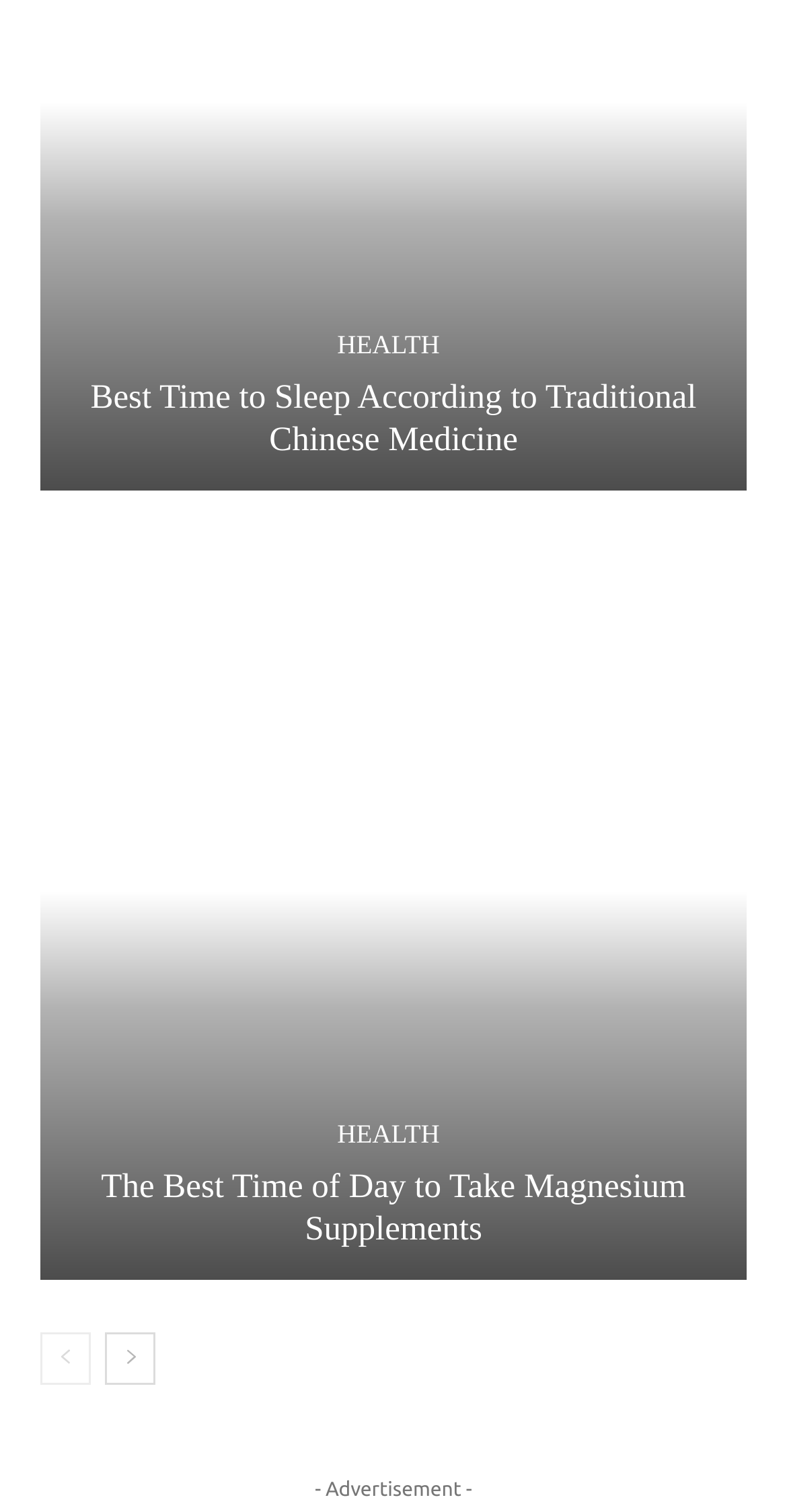Provide the bounding box coordinates of the HTML element this sentence describes: "aria-label="next-page"". The bounding box coordinates consist of four float numbers between 0 and 1, i.e., [left, top, right, bottom].

[0.133, 0.881, 0.197, 0.916]